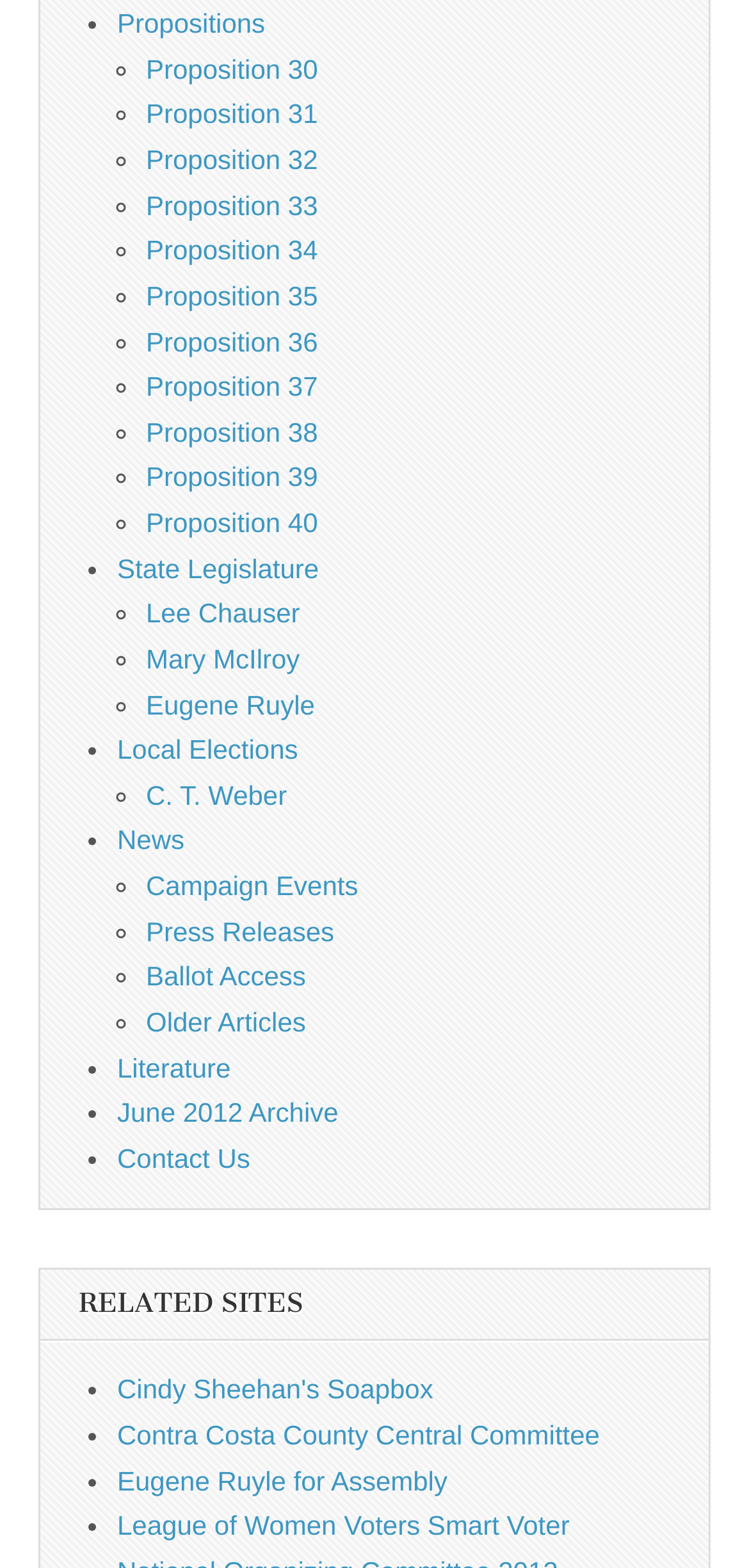Please identify the bounding box coordinates of the element I need to click to follow this instruction: "Visit Cindy Sheehan's Soapbox".

[0.156, 0.876, 0.578, 0.896]